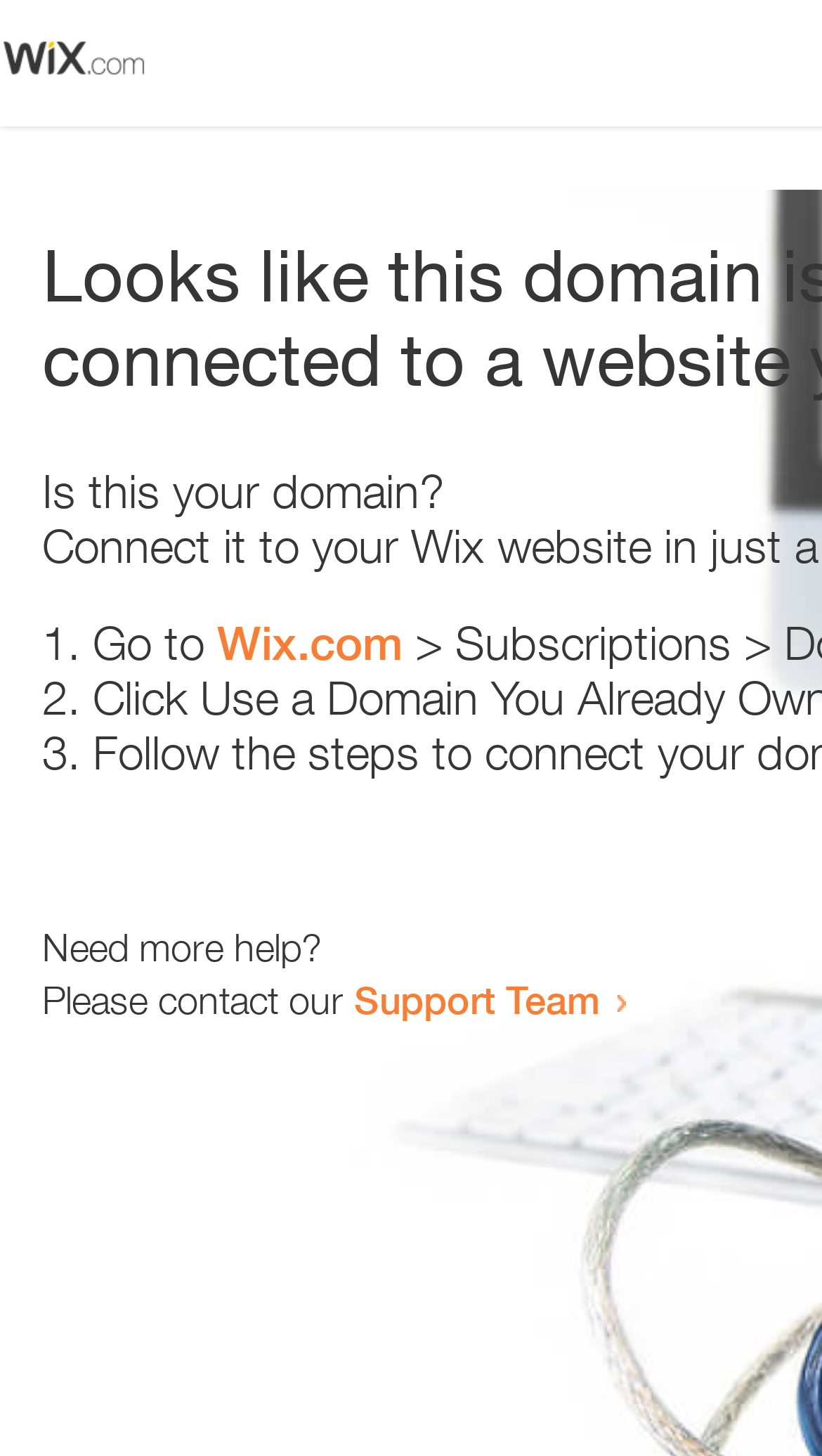Please provide a comprehensive answer to the question below using the information from the image: How many steps are provided to resolve the issue?

The webpage provides a list of steps to resolve the issue, marked by list markers '1.', '2.', and '3.'. Therefore, there are 3 steps provided.